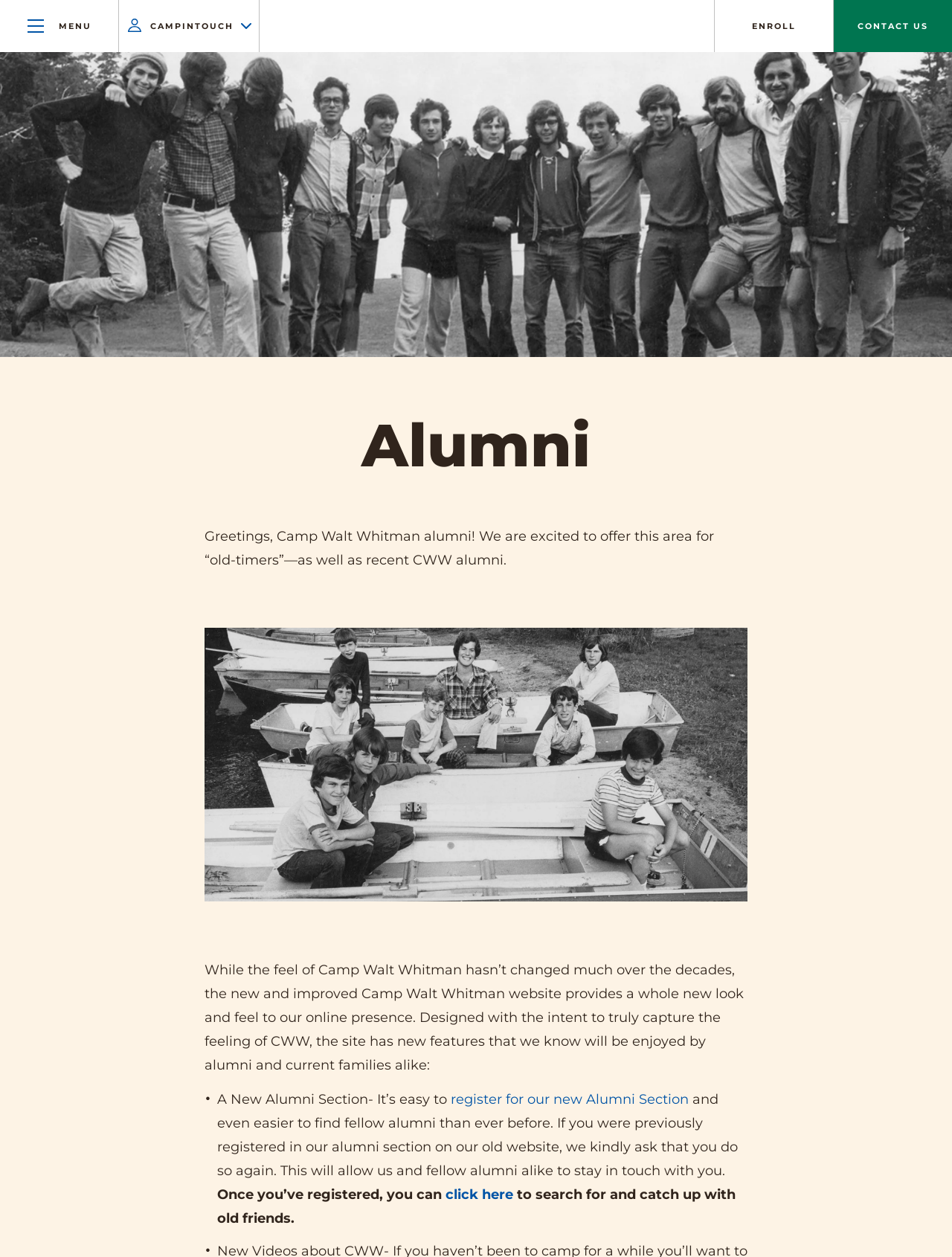Find the bounding box of the UI element described as follows: "FAQs".

[0.103, 0.532, 0.291, 0.551]